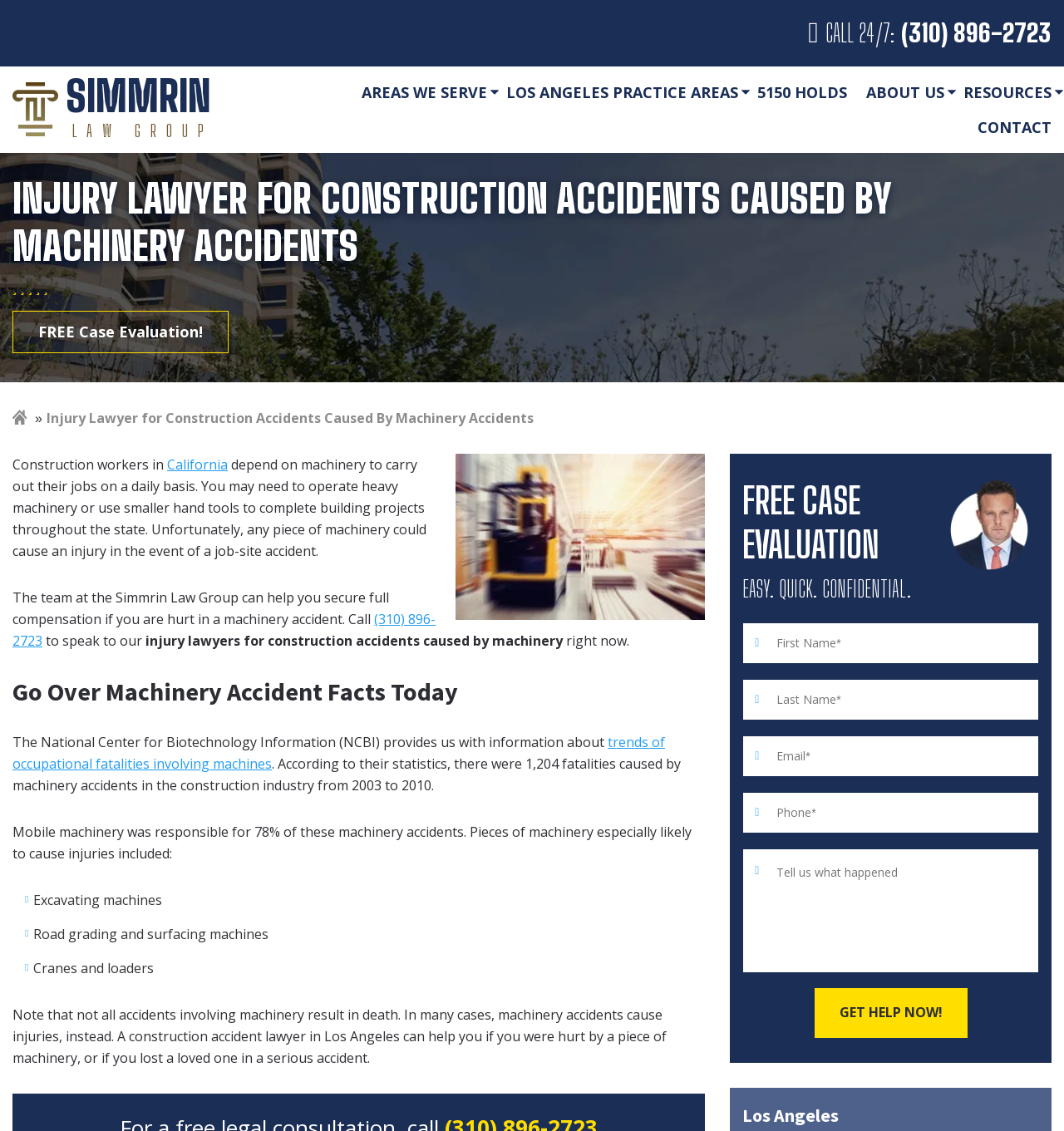What percentage of machinery accidents in the construction industry involved mobile machinery?
Based on the image, provide a one-word or brief-phrase response.

78%